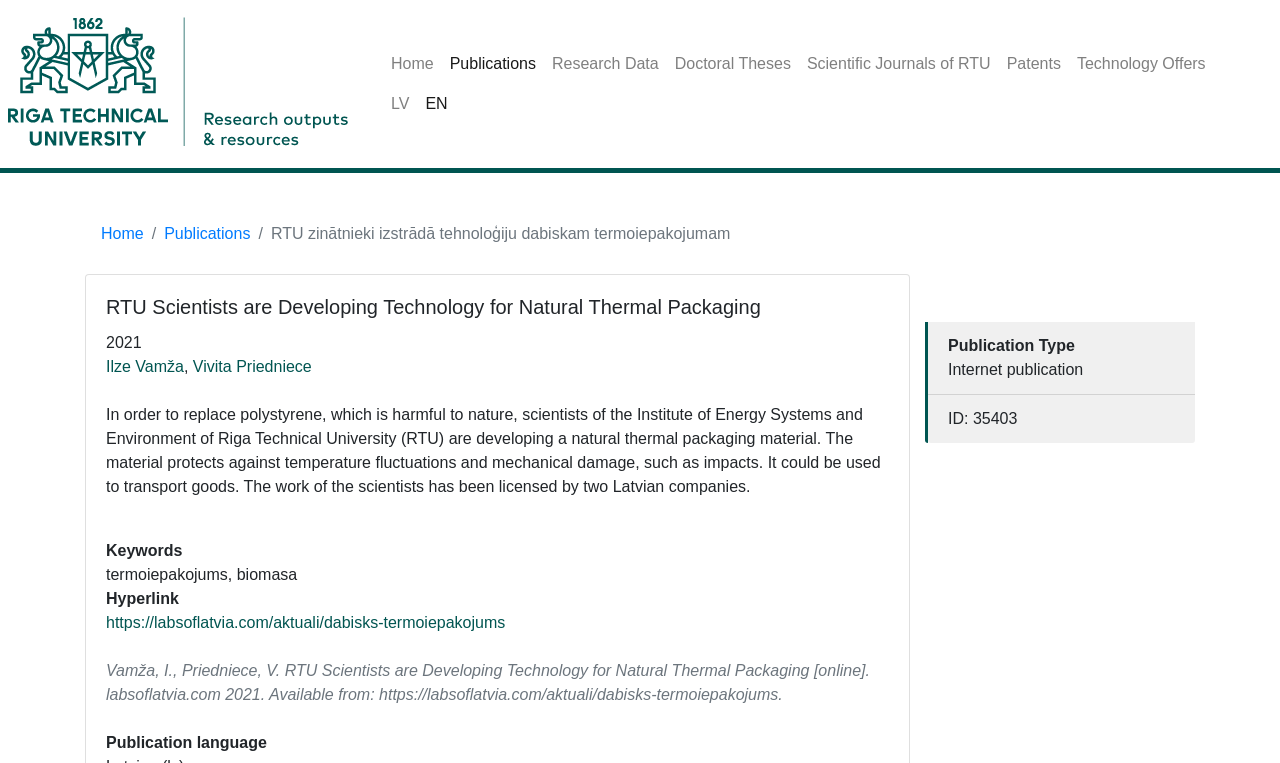For the following element description, predict the bounding box coordinates in the format (top-left x, top-left y, bottom-right x, bottom-right y). All values should be floating point numbers between 0 and 1. Description: Scientific Journals of RTU

[0.624, 0.058, 0.78, 0.11]